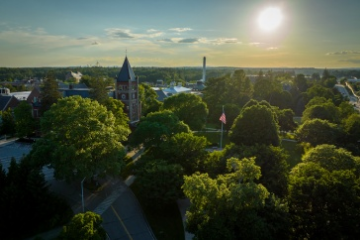Generate a detailed caption for the image.

An aerial view captures the serene beauty of a university campus at sunset, with lush green trees framing the scene. The sun casts a warm glow over the landscape, illuminating the iconic clock tower and buildings in the background. A flag gently waves in the breeze, symbolizing campus pride. The well-maintained pathways weave through the greenery, inviting both students and visitors to explore. This tranquil moment reflects the peaceful yet vibrant atmosphere of campus life, showcasing a blend of nature and academia.